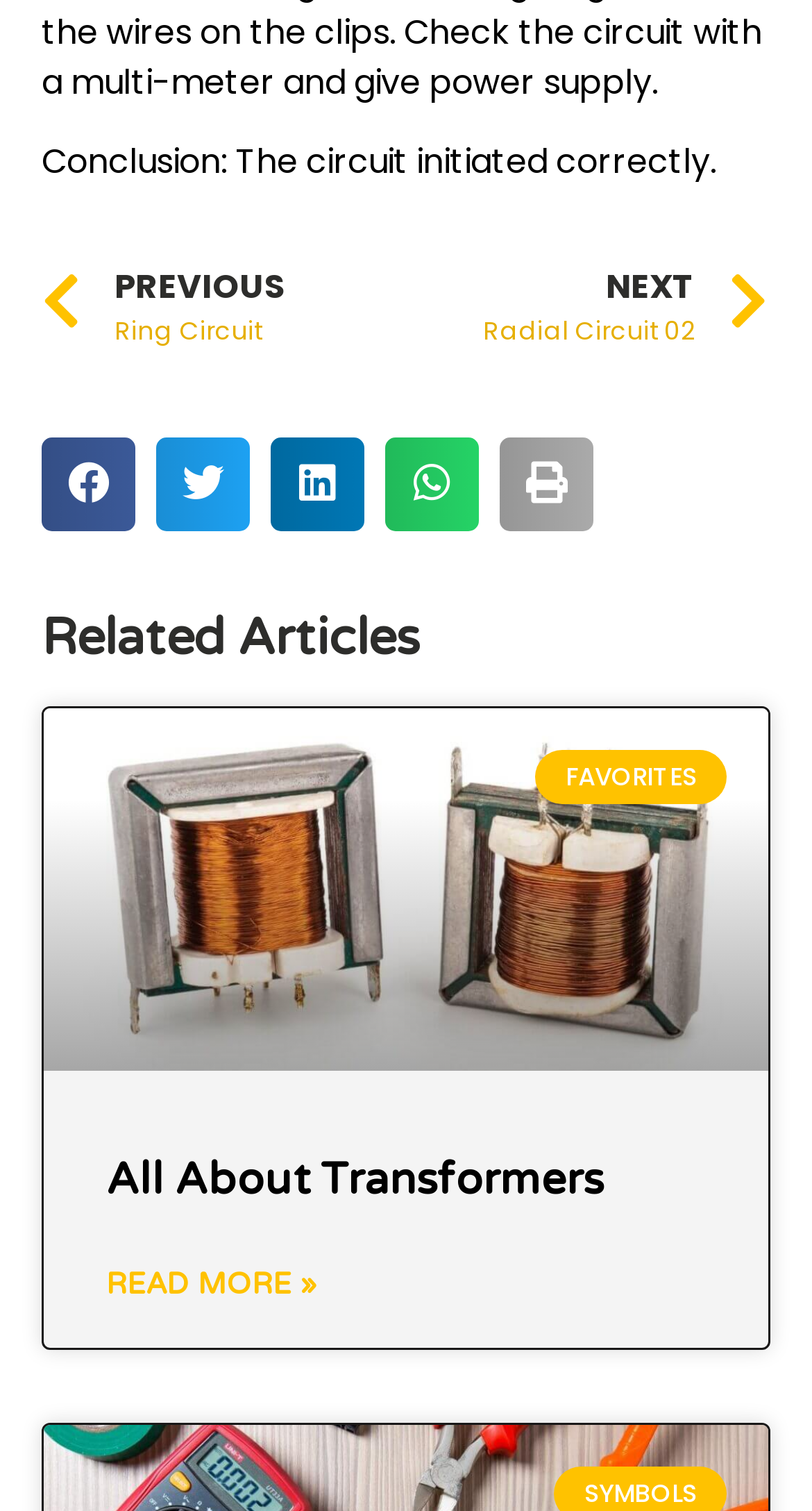Determine the bounding box coordinates of the area to click in order to meet this instruction: "Share on facebook".

[0.051, 0.289, 0.167, 0.351]